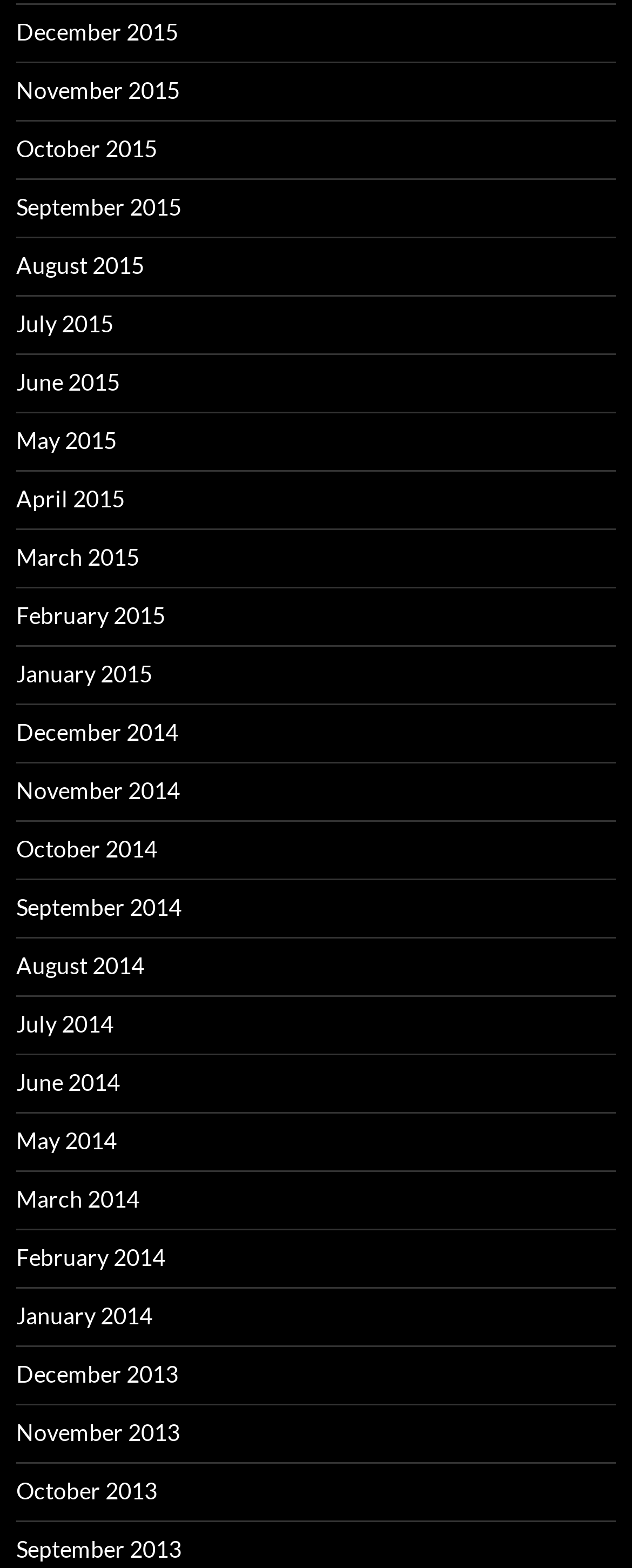Please determine the bounding box coordinates of the clickable area required to carry out the following instruction: "View June 2015". The coordinates must be four float numbers between 0 and 1, represented as [left, top, right, bottom].

[0.026, 0.235, 0.19, 0.252]